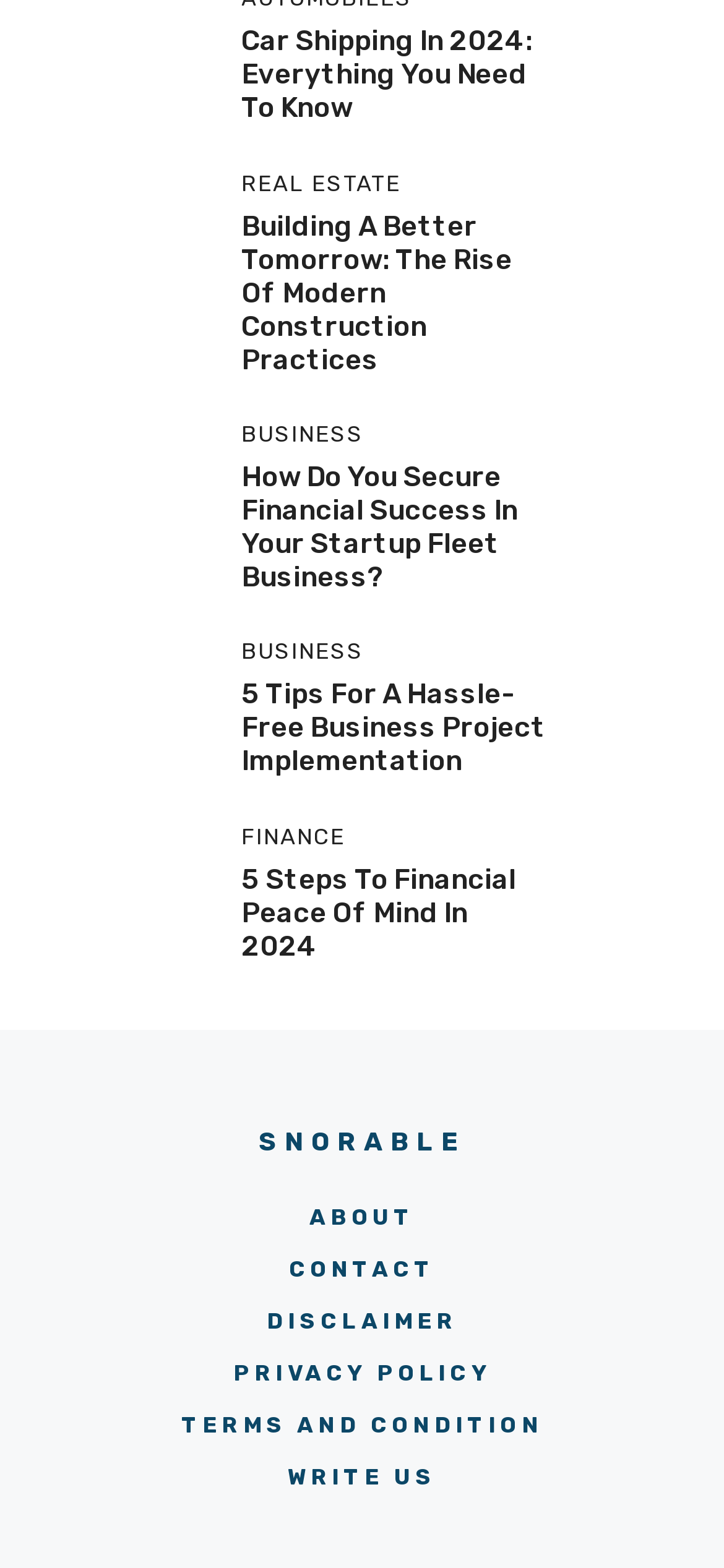Please identify the bounding box coordinates of the region to click in order to complete the task: "Visit the SNORABLE page". The coordinates must be four float numbers between 0 and 1, specified as [left, top, right, bottom].

[0.357, 0.718, 0.643, 0.738]